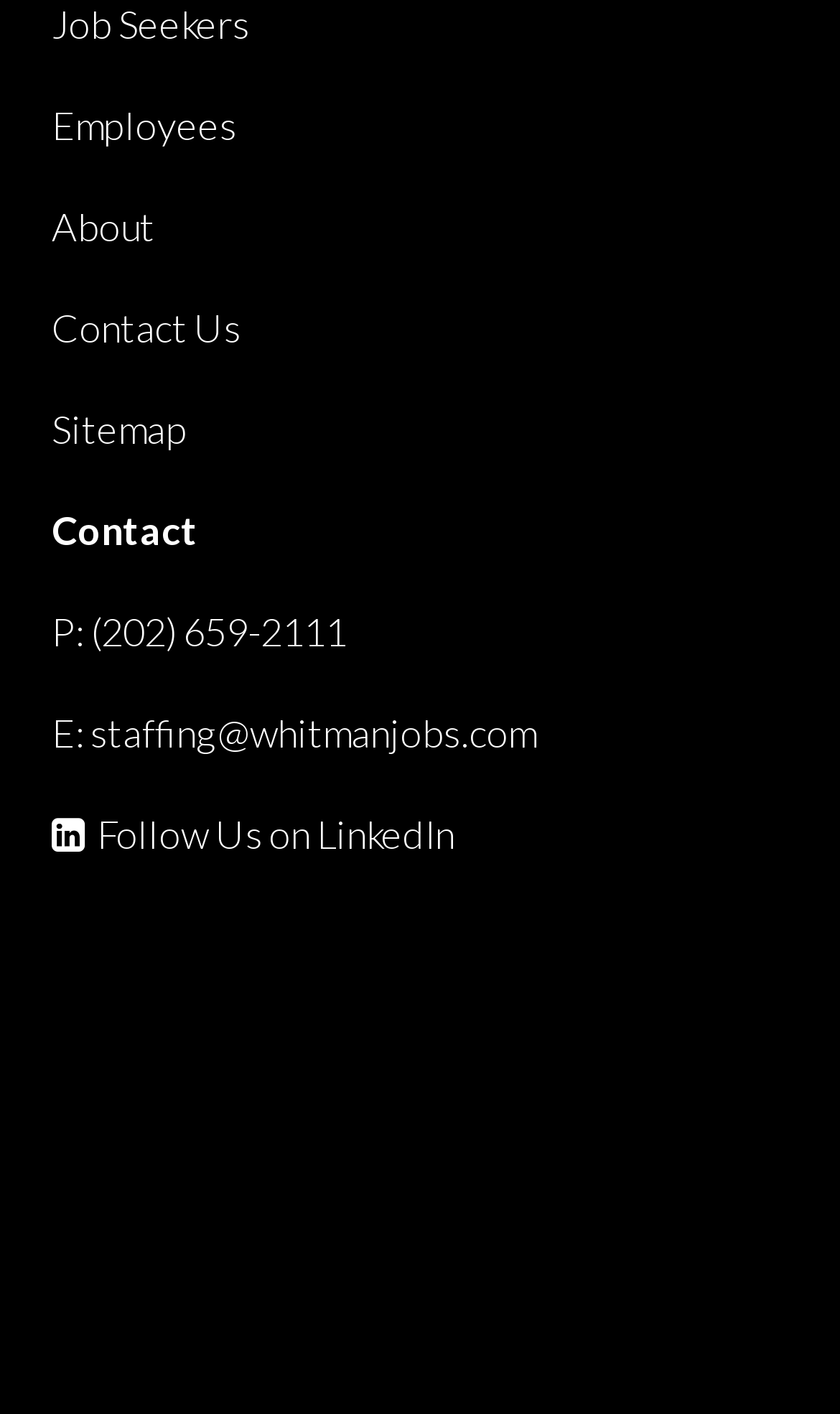Answer the following inquiry with a single word or phrase:
What is the email address listed on the webpage?

staffing@whitmanjobs.com